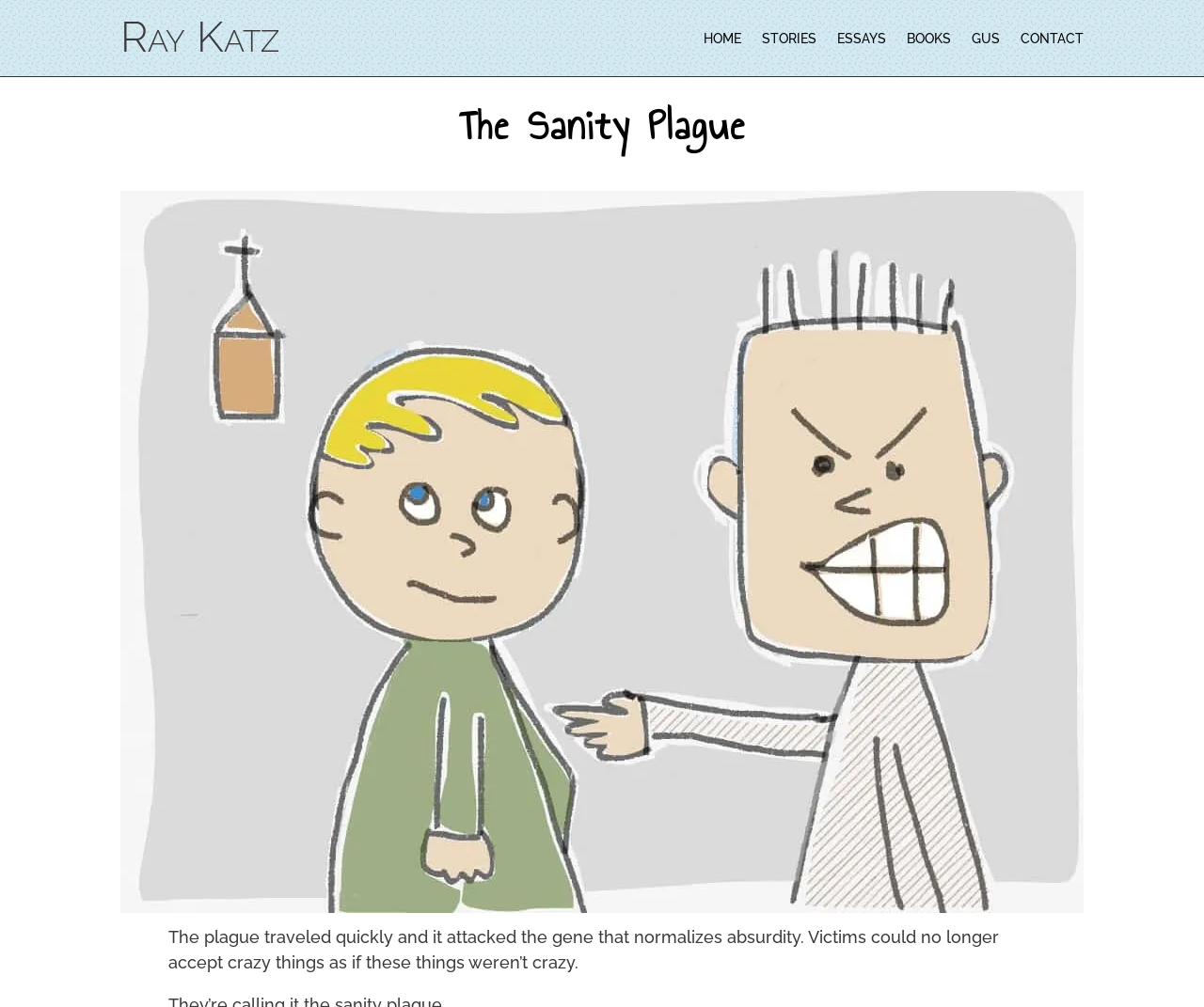Please extract the title of the webpage.

The Sanity Plague